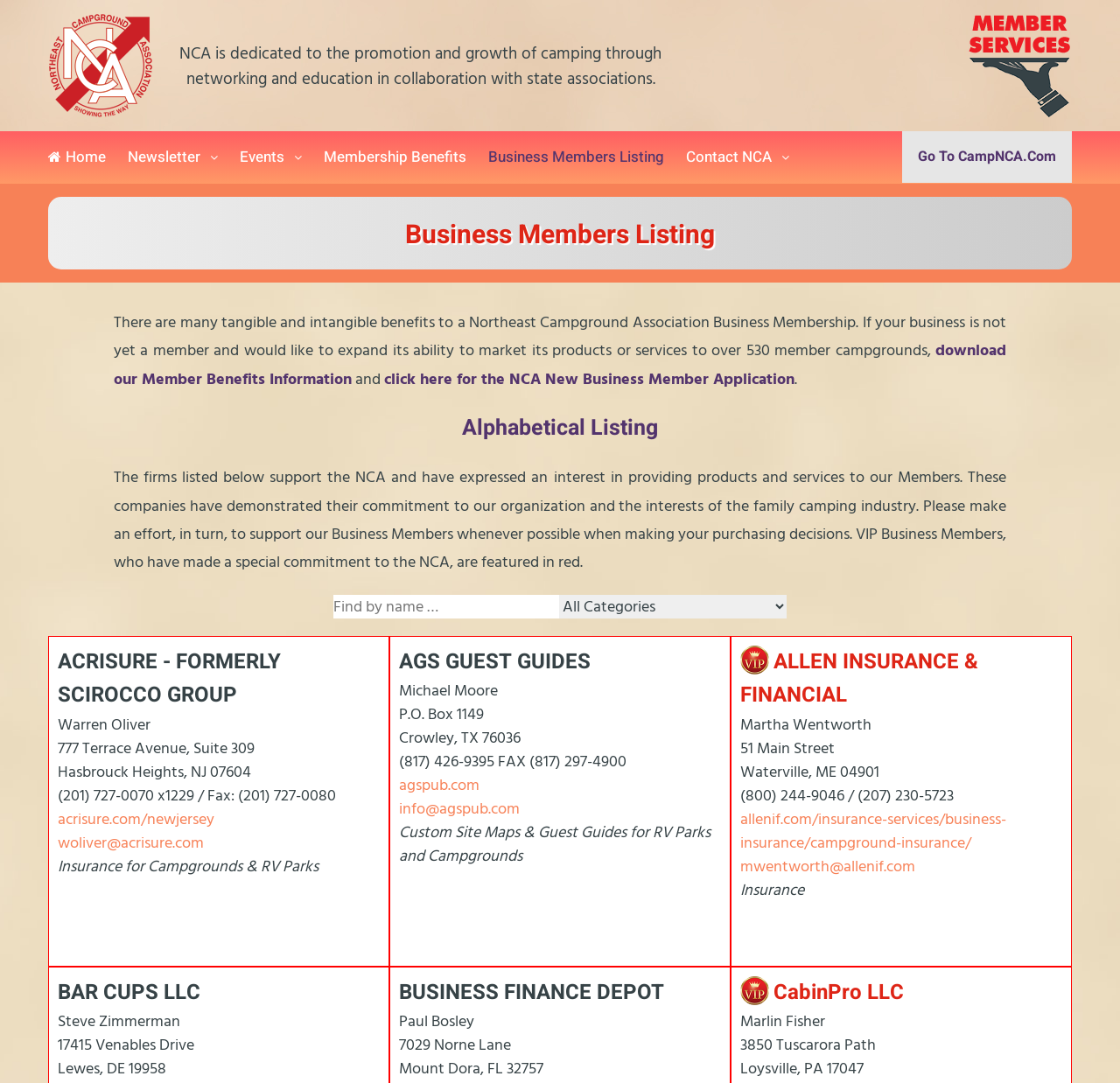Pinpoint the bounding box coordinates of the clickable area needed to execute the instruction: "Click on the 'Home' link". The coordinates should be specified as four float numbers between 0 and 1, i.e., [left, top, right, bottom].

[0.043, 0.121, 0.095, 0.17]